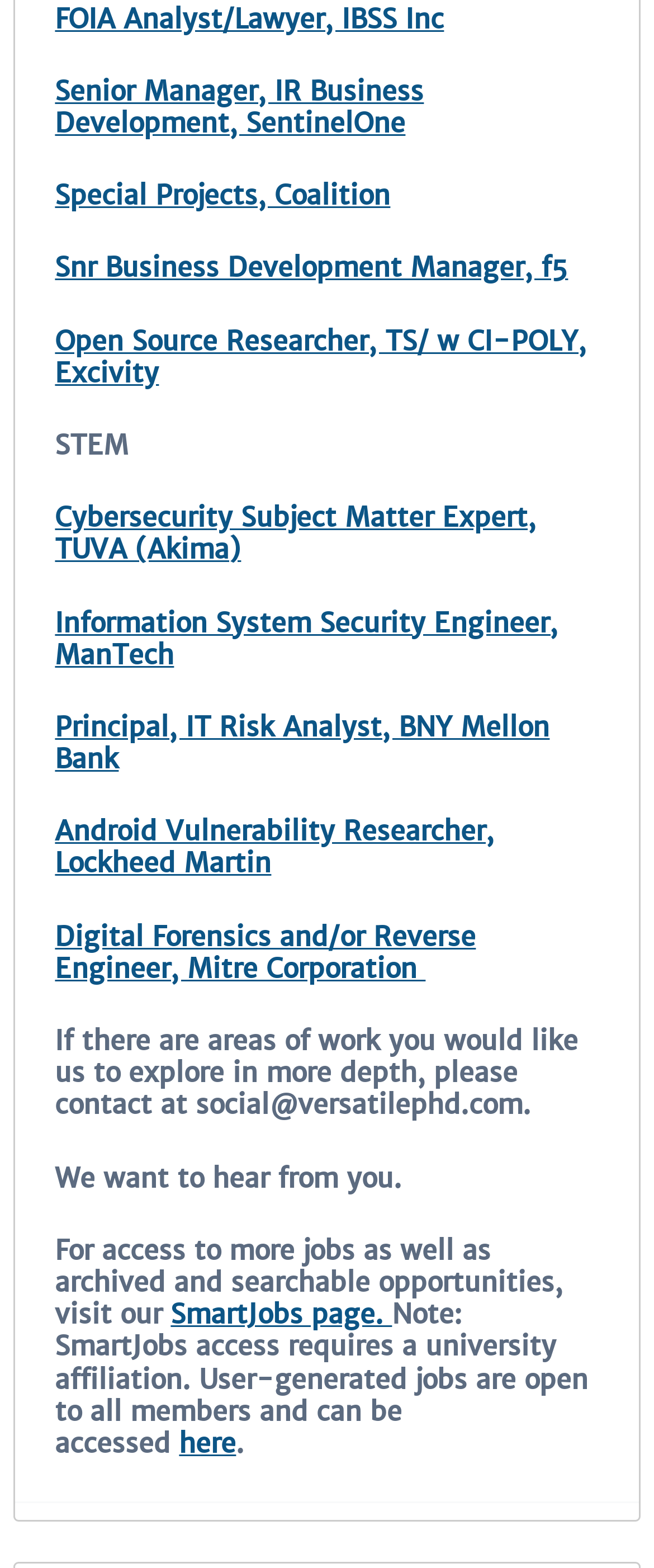How can users access more job opportunities? Observe the screenshot and provide a one-word or short phrase answer.

Visit SmartJobs page